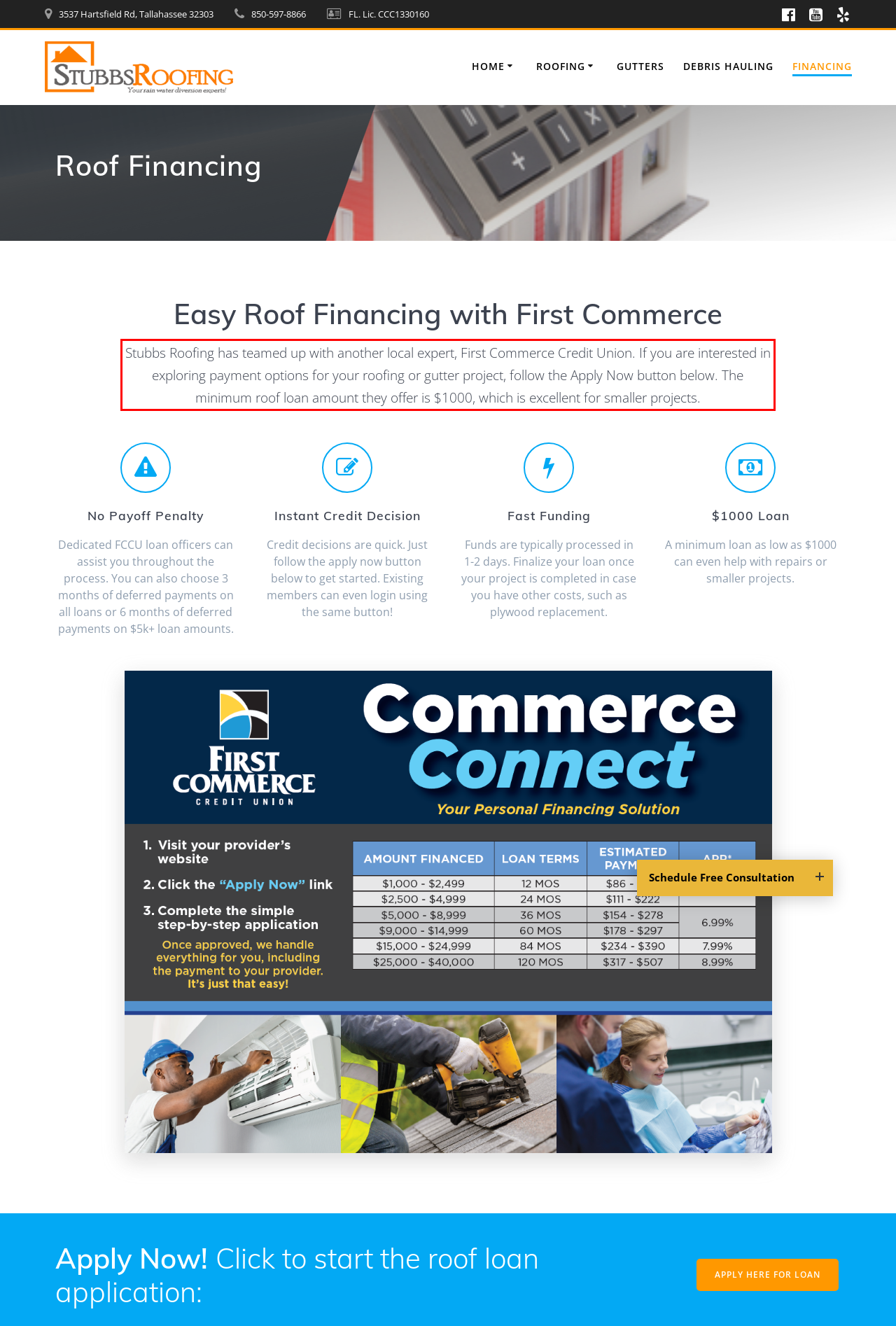Examine the screenshot of the webpage, locate the red bounding box, and perform OCR to extract the text contained within it.

Stubbs Roofing has teamed up with another local expert, First Commerce Credit Union. If you are interested in exploring payment options for your roofing or gutter project, follow the Apply Now button below. The minimum roof loan amount they offer is $1000, which is excellent for smaller projects.